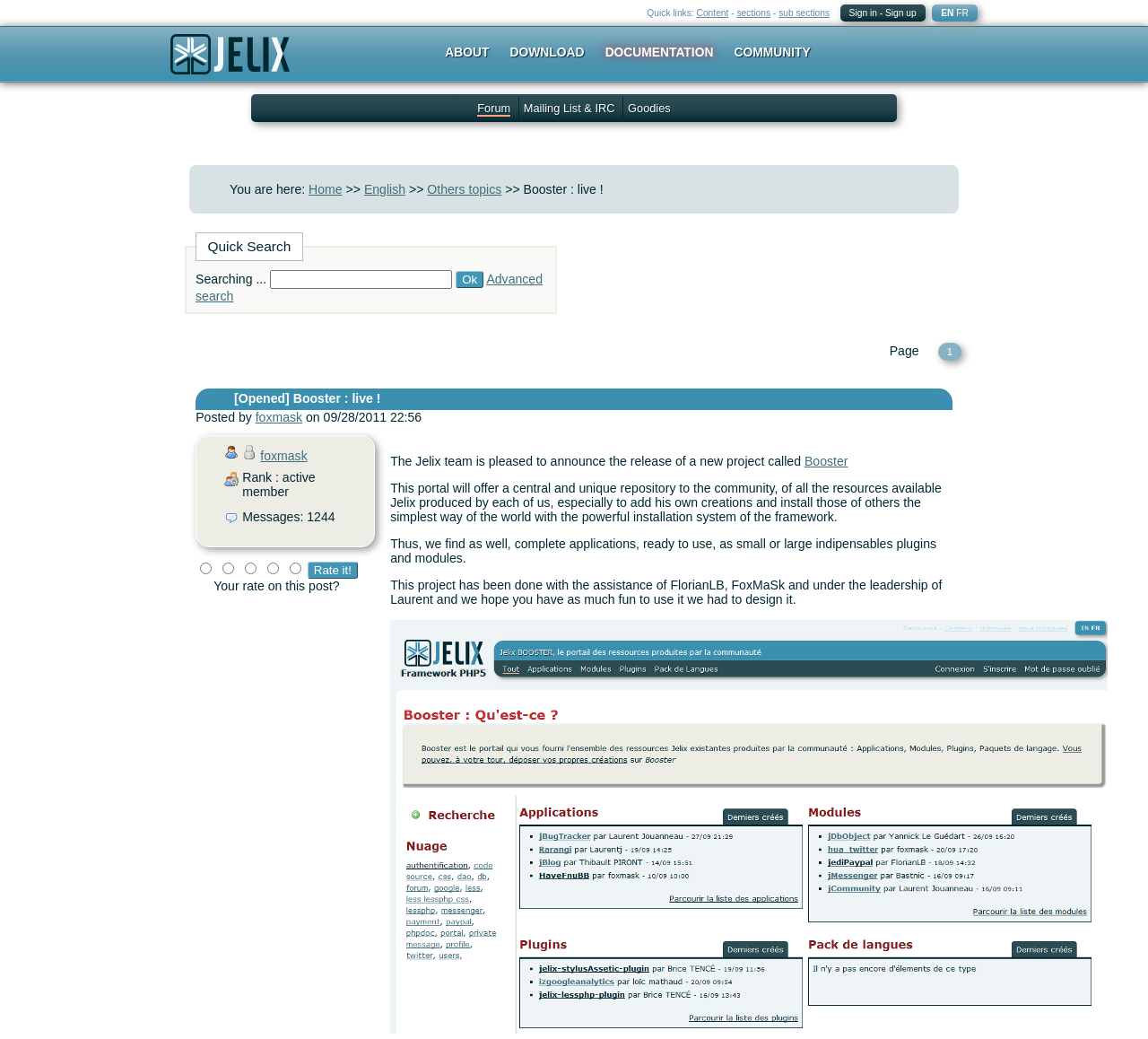Predict the bounding box coordinates of the area that should be clicked to accomplish the following instruction: "Read more about Booster". The bounding box coordinates should consist of four float numbers between 0 and 1, i.e., [left, top, right, bottom].

[0.701, 0.437, 0.739, 0.451]